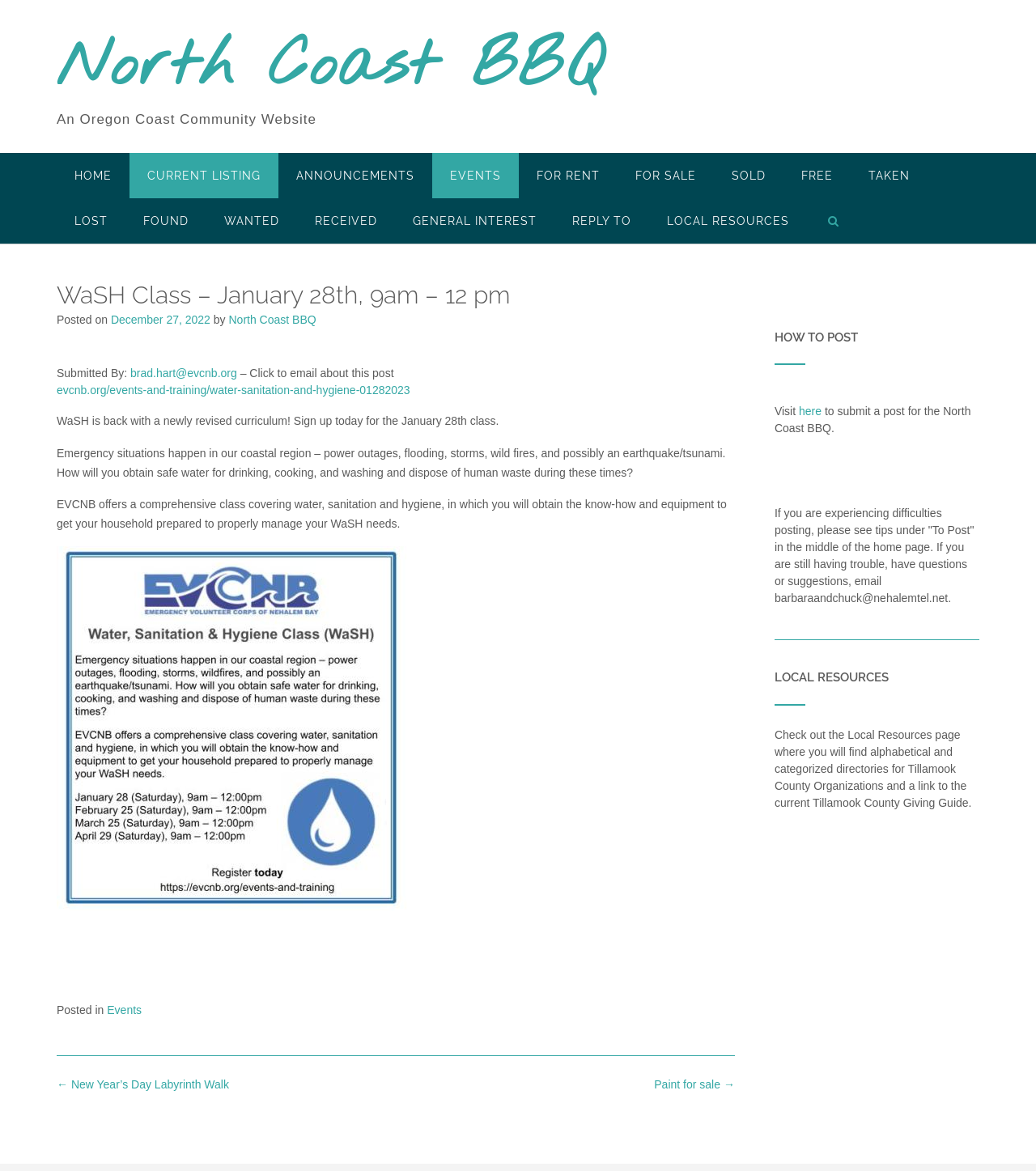Refer to the image and provide an in-depth answer to the question:
What is the name of the organization offering the WaSH class?

The name of the organization offering the WaSH class can be found in the text 'EVCNB offers a comprehensive class covering water, sanitation and hygiene...' which is located in the main article section of the webpage.